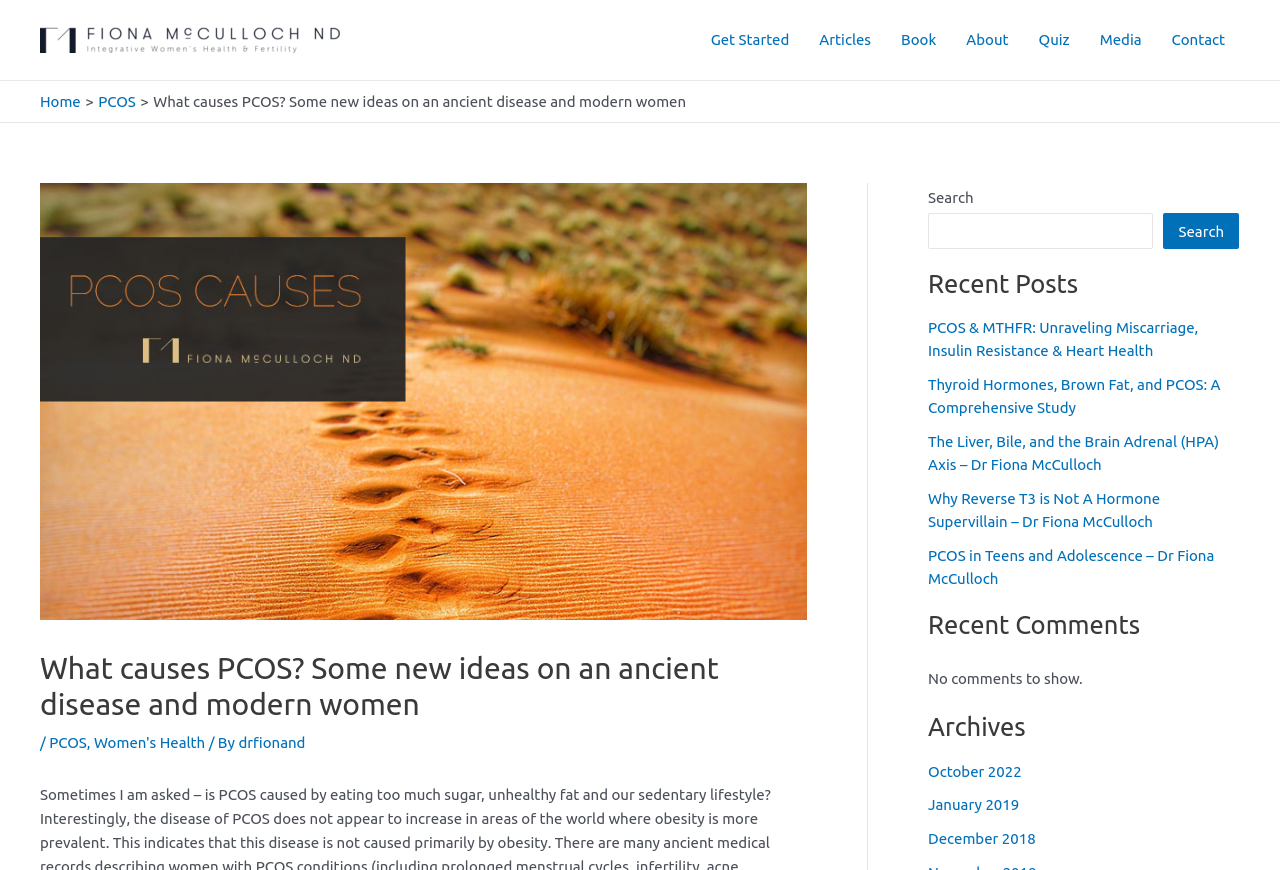Provide a one-word or short-phrase answer to the question:
What type of content is listed under 'Recent Posts'?

Article links